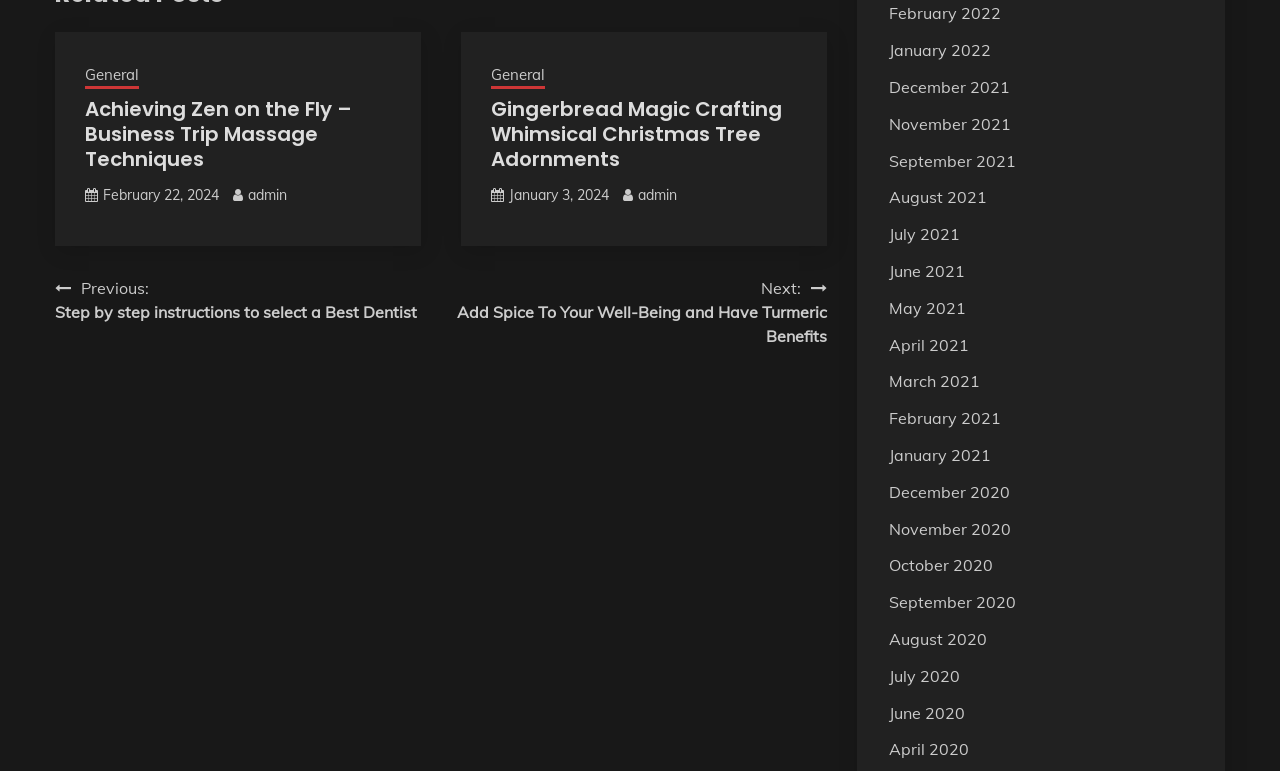Kindly determine the bounding box coordinates for the area that needs to be clicked to execute this instruction: "View post 'Achieving Zen on the Fly – Business Trip Massage Techniques'".

[0.066, 0.126, 0.305, 0.223]